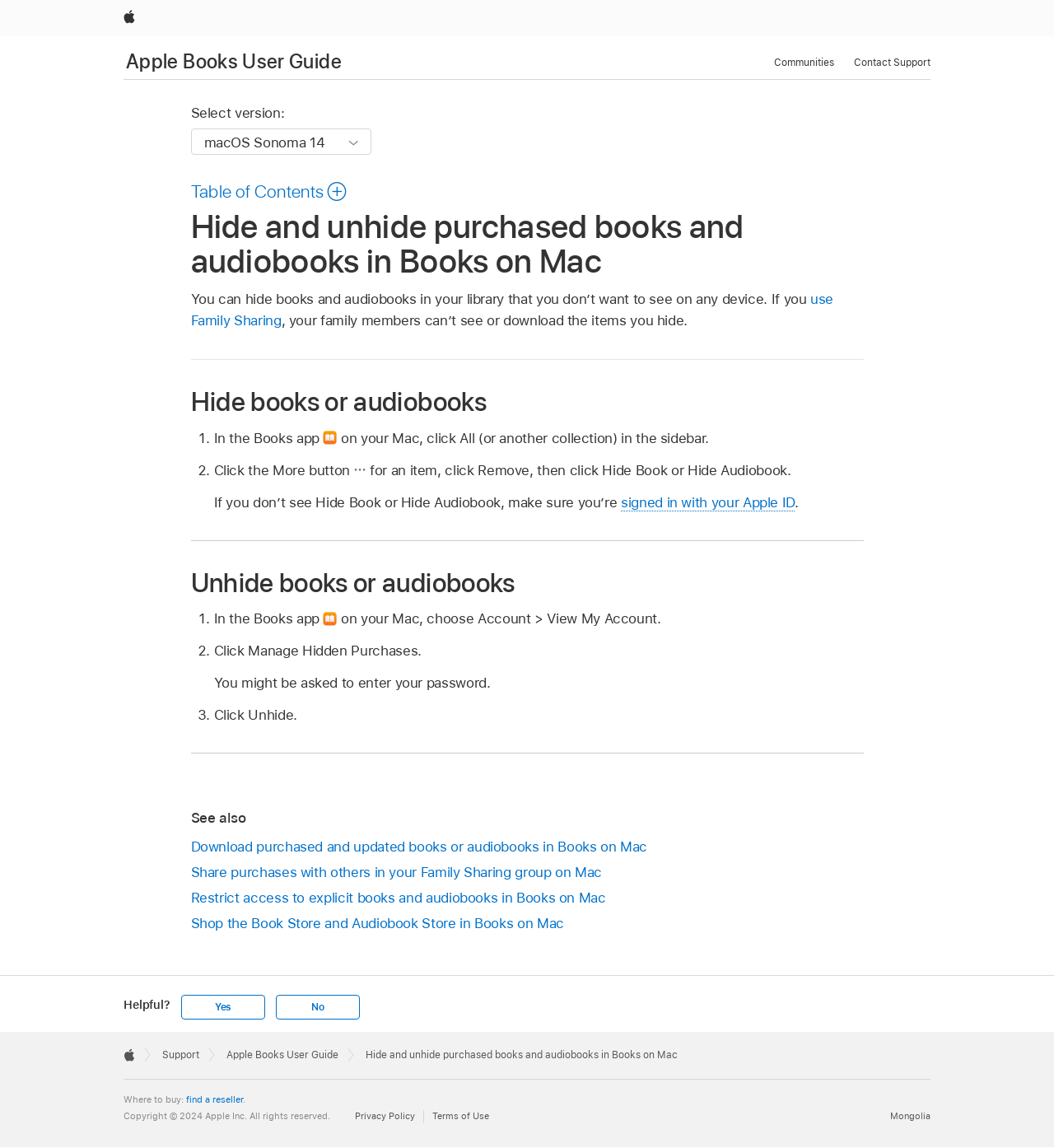Please respond in a single word or phrase: 
What is required to unhide a book or audiobook?

Password